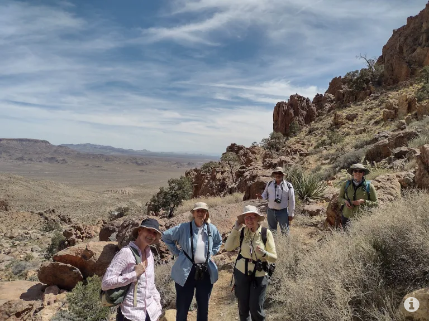What is the purpose of the outing?
Please provide a detailed and comprehensive answer to the question.

The caption states that the outing took place at the CSU Desert Studies Center, which is a prime location for studying the unique ecology of the Mojave National Preserve, indicating that the purpose of the outing is to study the ecology of the area.